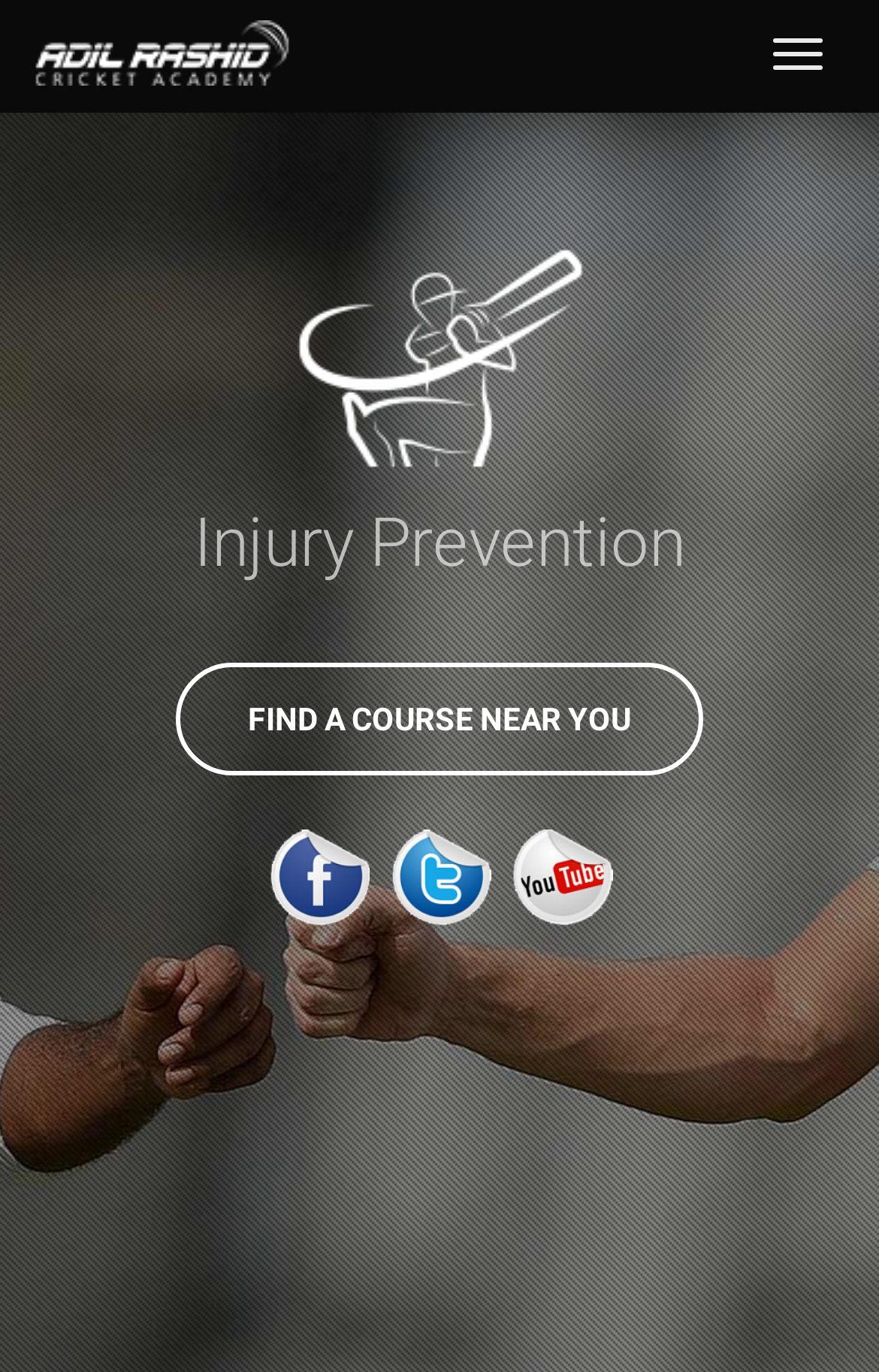Please give a succinct answer to the question in one word or phrase:
How many links are present in the navigation section?

1